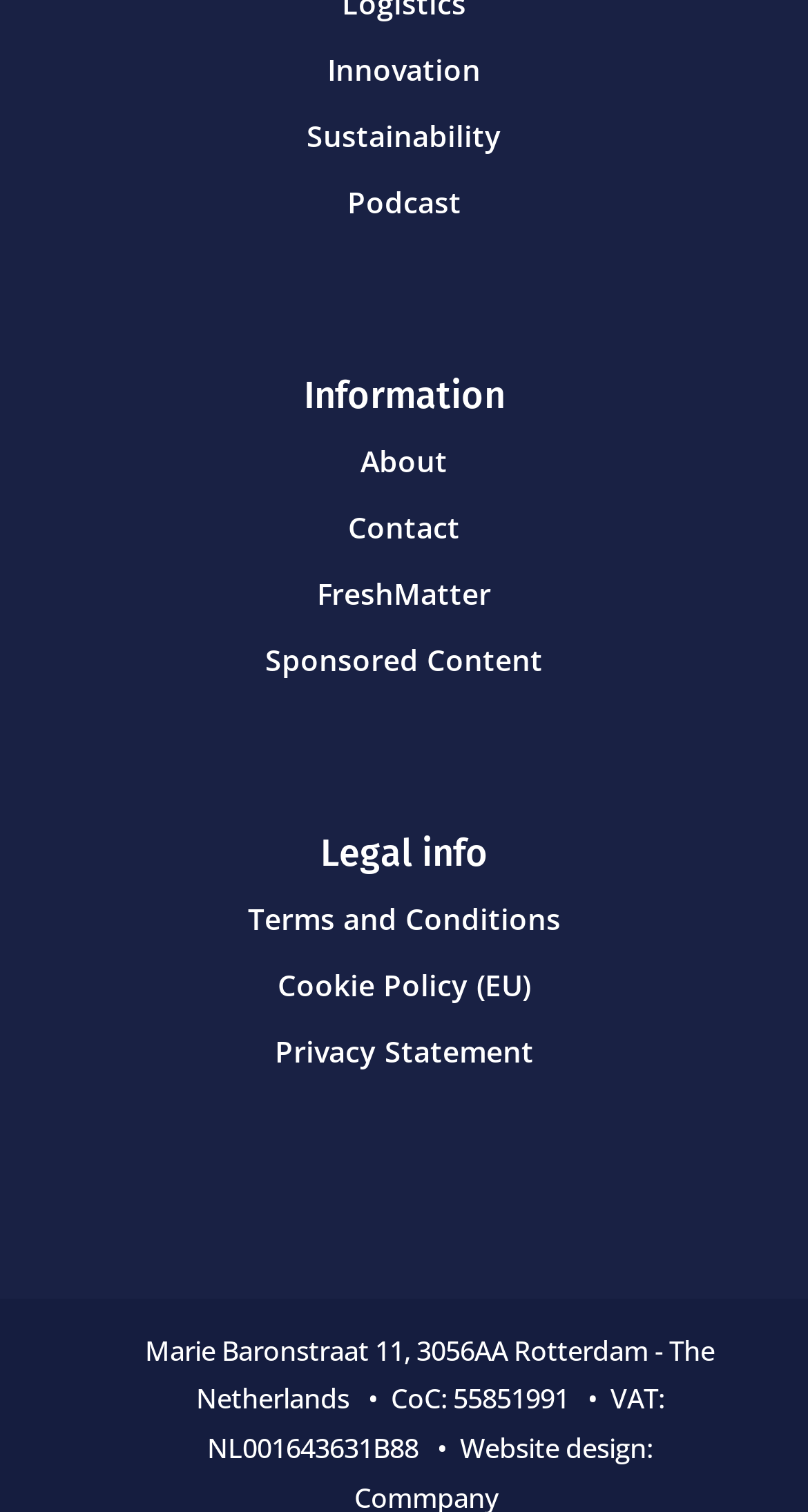Determine the bounding box coordinates of the clickable area required to perform the following instruction: "Read Terms and Conditions". The coordinates should be represented as four float numbers between 0 and 1: [left, top, right, bottom].

[0.306, 0.595, 0.694, 0.621]